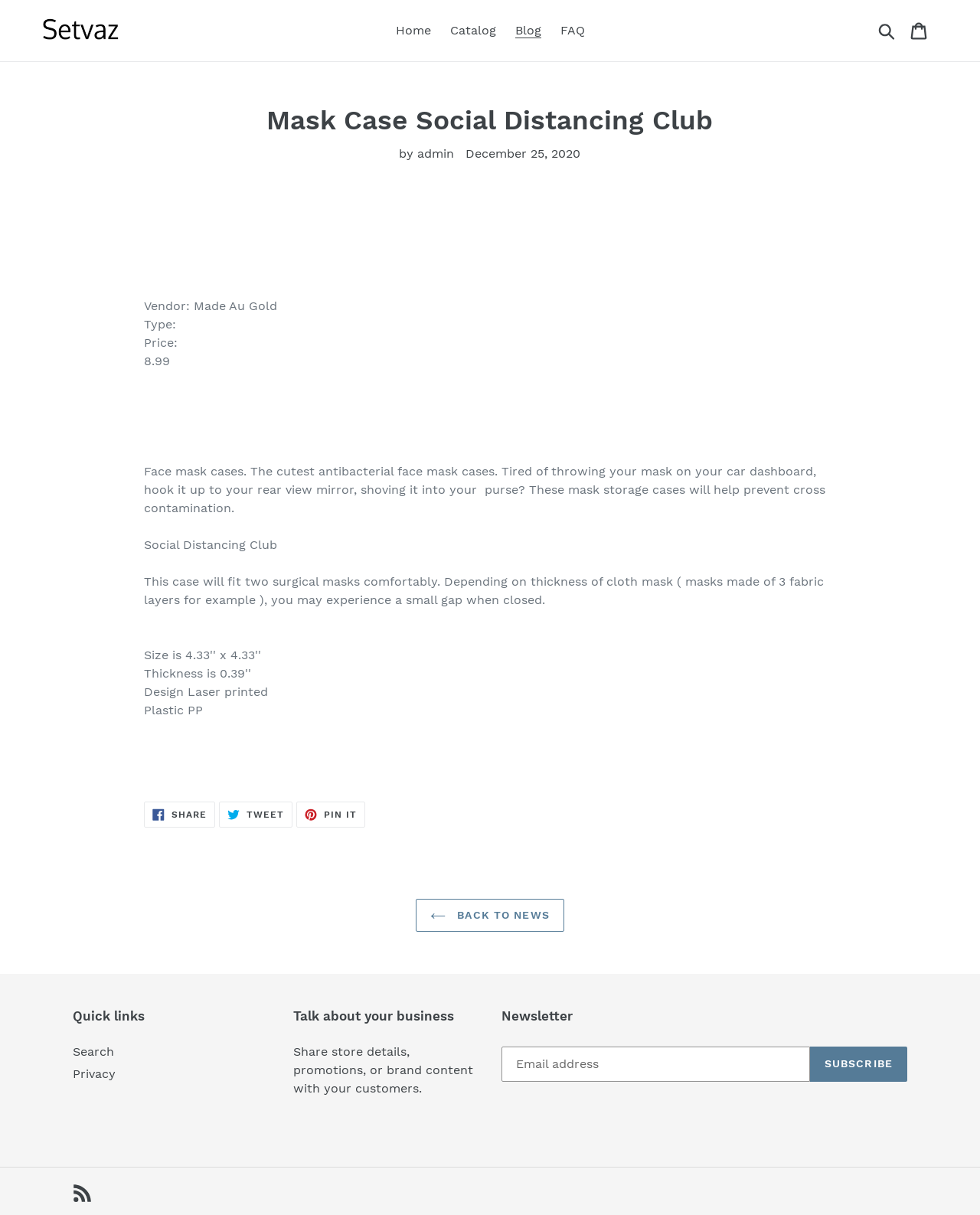Select the bounding box coordinates of the element I need to click to carry out the following instruction: "View the 'Catalog'".

[0.451, 0.016, 0.514, 0.035]